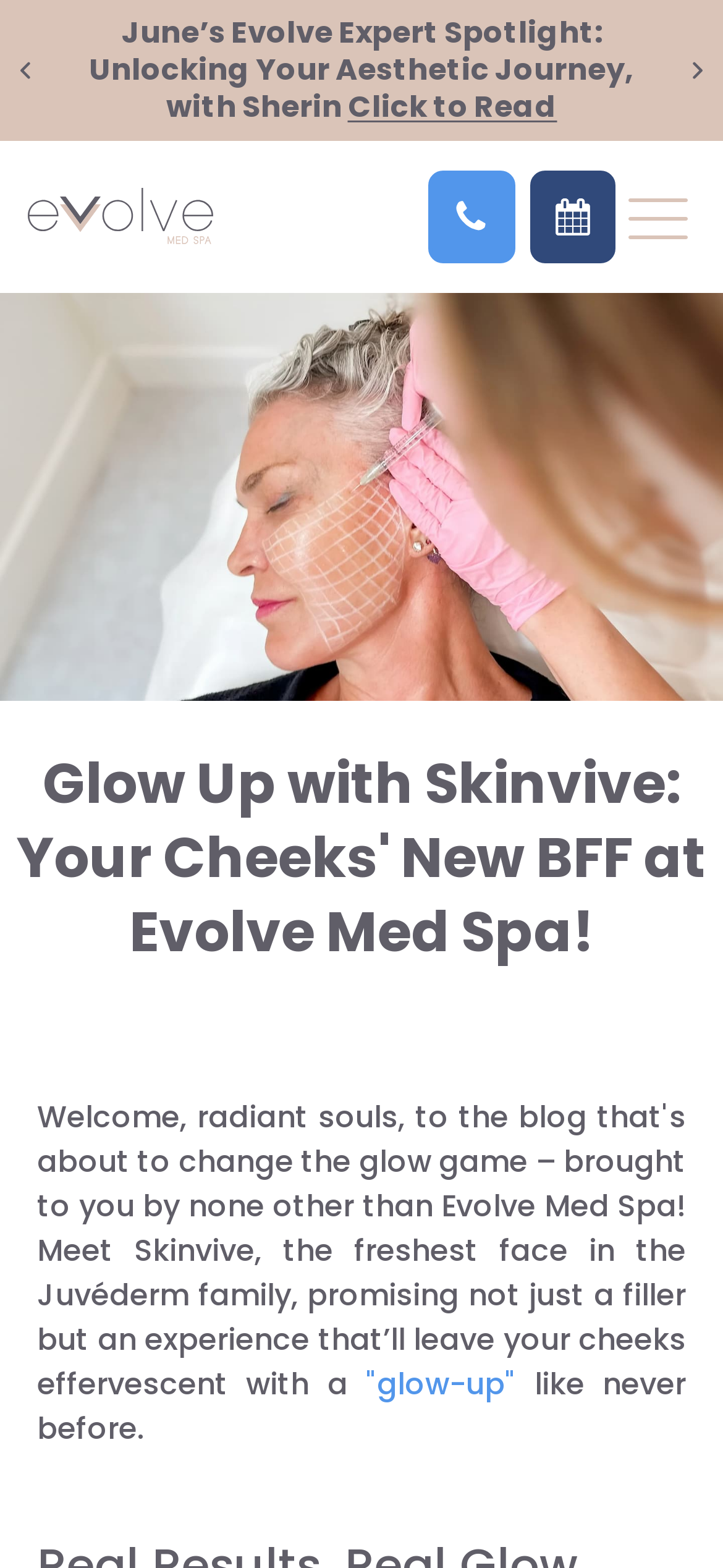How many navigation buttons are there?
Using the image, respond with a single word or phrase.

2